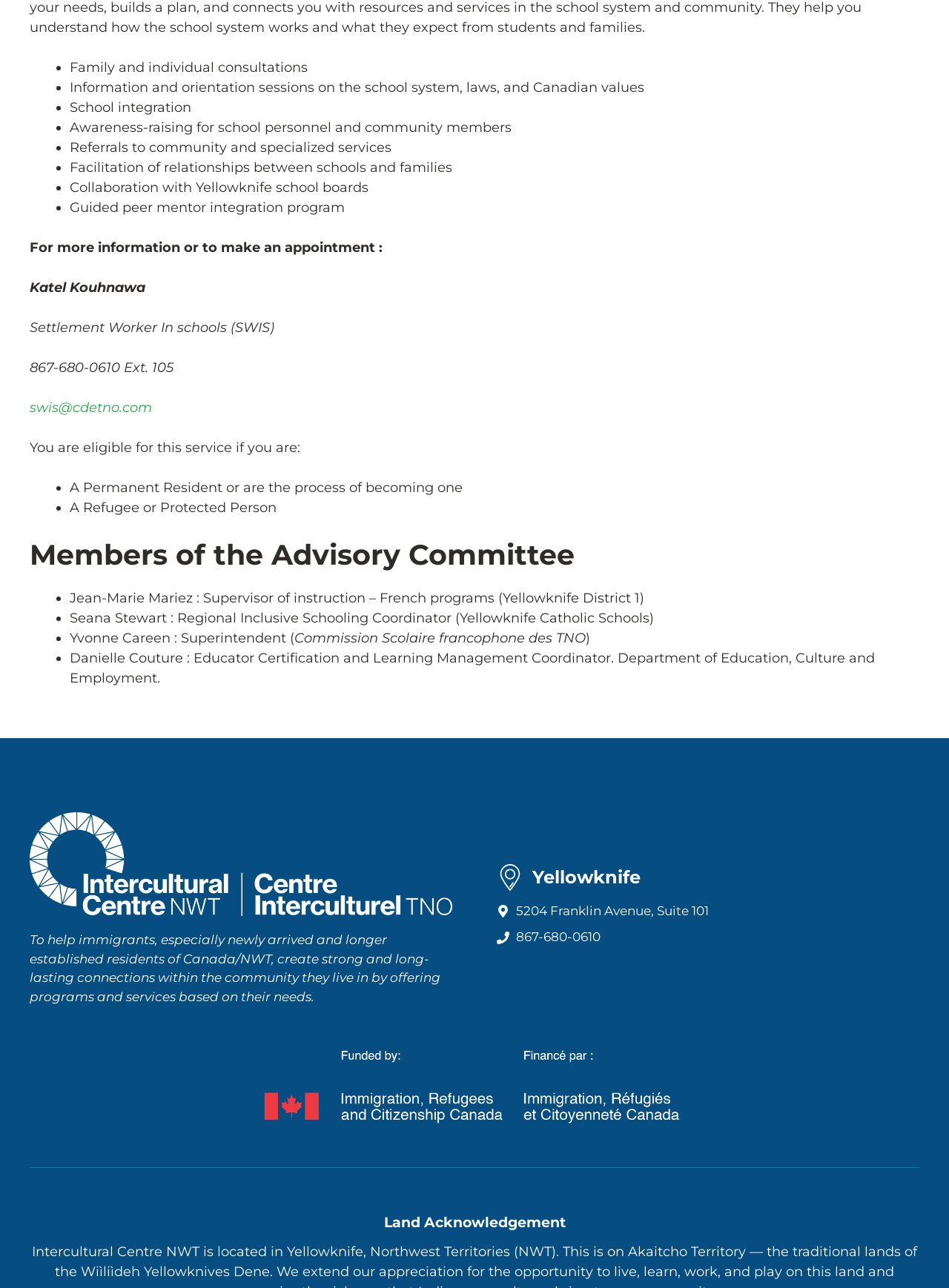Using the provided element description: "swis@cdetno.com", identify the bounding box coordinates. The coordinates should be four floats between 0 and 1 in the order [left, top, right, bottom].

[0.031, 0.31, 0.16, 0.323]